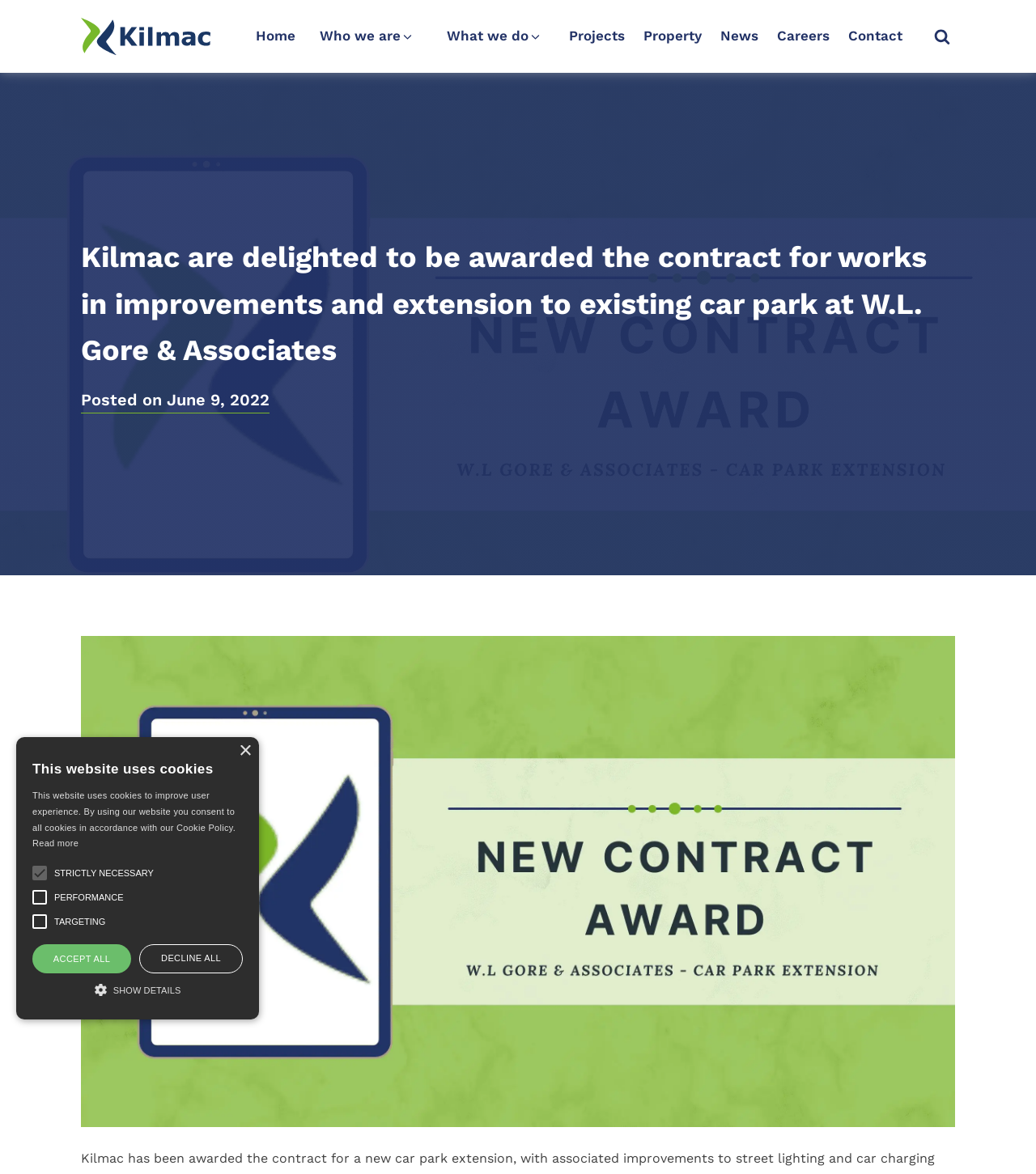Identify the bounding box coordinates for the UI element described as follows: Free Handmade Peach Soap Sample. Use the format (top-left x, top-left y, bottom-right x, bottom-right y) and ensure all values are floating point numbers between 0 and 1.

None